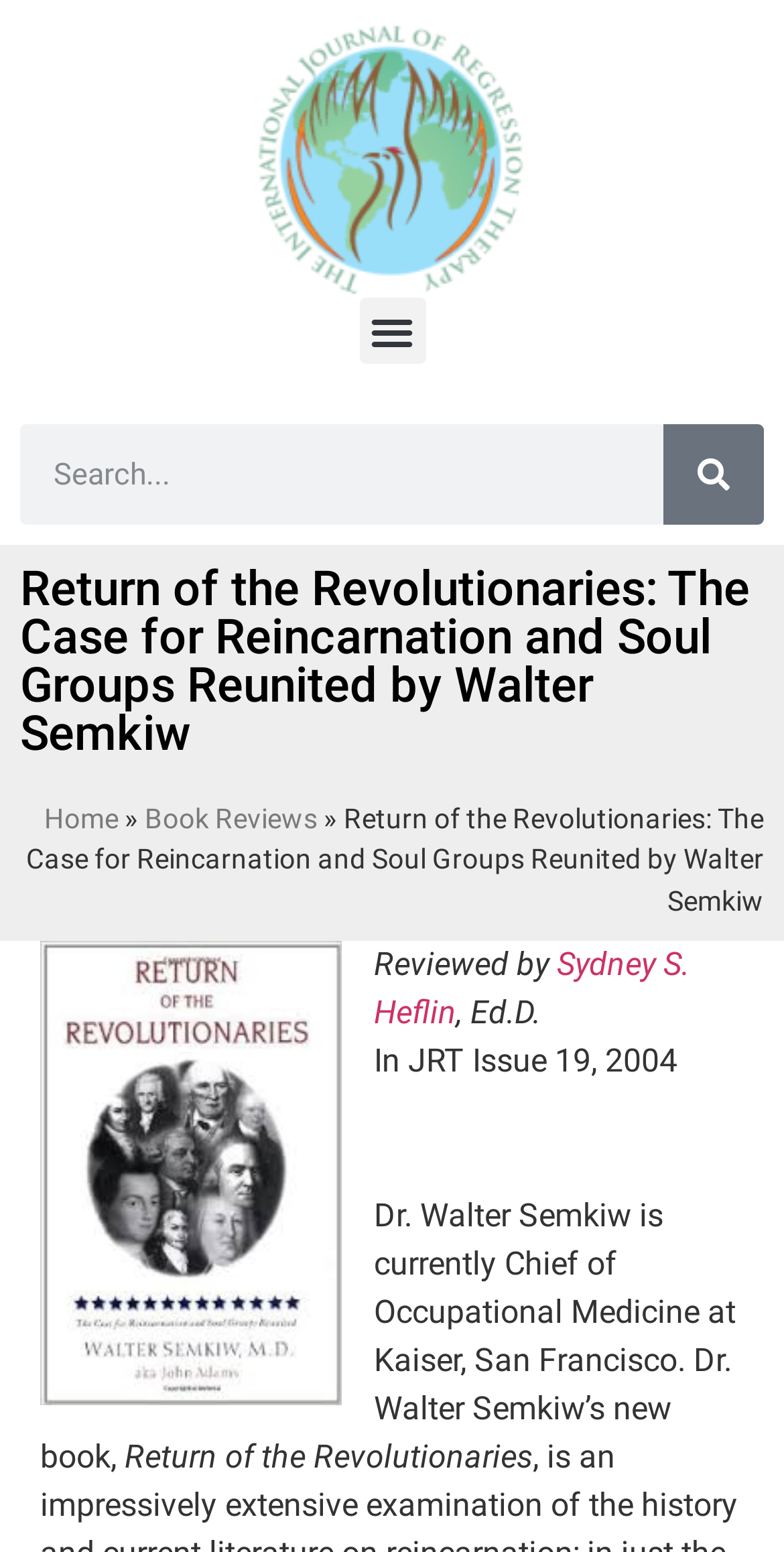Please provide a short answer using a single word or phrase for the question:
What is the name of Dr. Walter Semkiw's book?

Return of the Revolutionaries